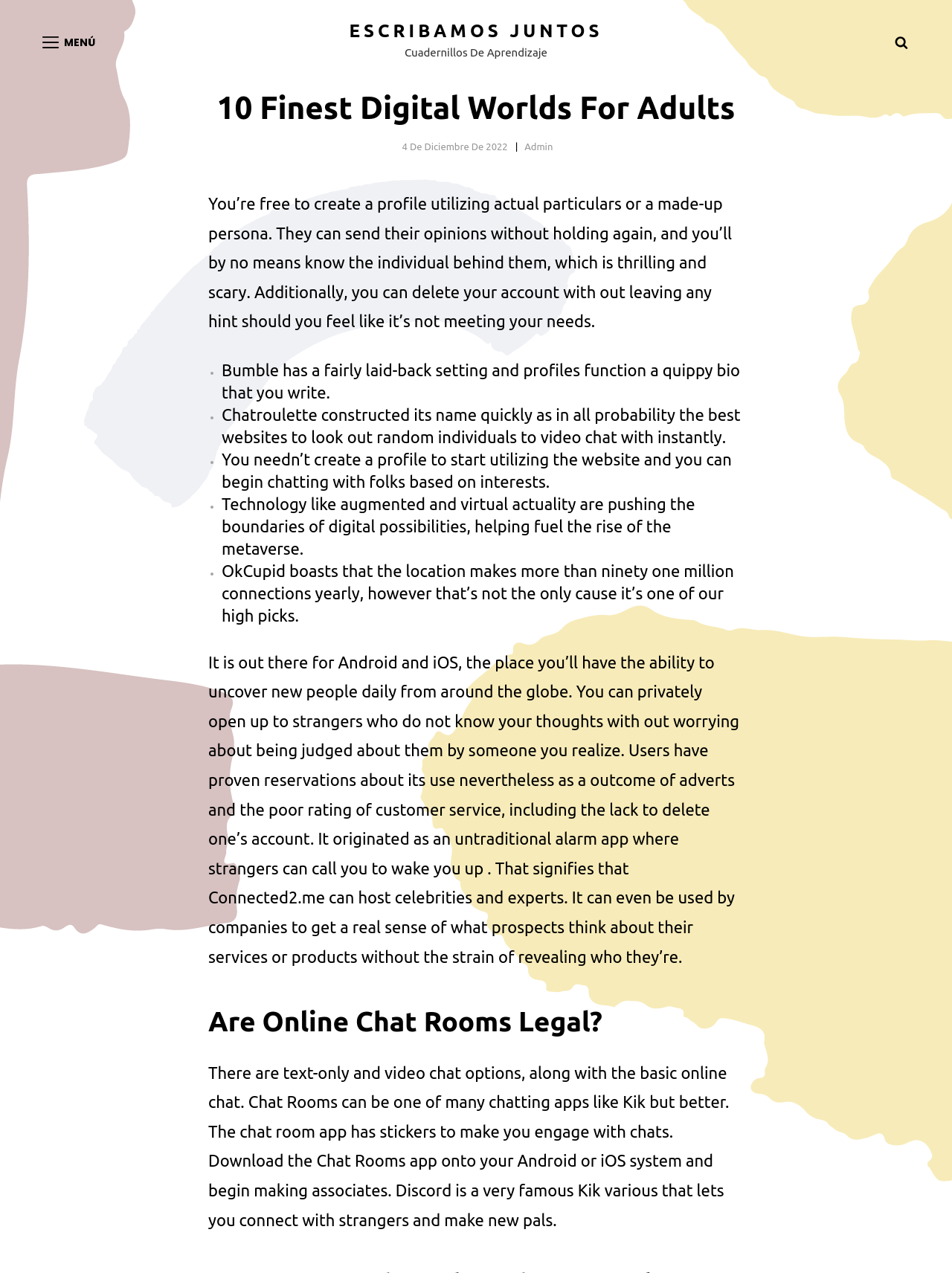Illustrate the webpage with a detailed description.

This webpage is about the 10 finest digital worlds for adults. At the top left, there is a button labeled "MENÚ" and a link "ESCRIBAMOS JUNTOS" next to it. Below these elements, there is a static text "Cuadernillos De Aprendizaje". On the top right, there is a button labeled "Buscar".

The main content of the webpage is divided into sections. The first section has a heading "10 Finest Digital Worlds For Adults" followed by a link "4 De Diciembre De 2022" and another link "Admin". Below these elements, there is a static text describing the freedom to create a profile and delete it without leaving any trace.

The next section is a list of digital worlds, each described in a few sentences. The list markers are bullet points, and each item is separated by a small gap. The digital worlds mentioned include Bumble, Chatroulette, and OkCupid, among others. Each description provides some information about the features and characteristics of these digital worlds.

At the bottom of the page, there is a section with a heading "Are Online Chat Rooms Legal?" followed by a static text describing the features of chat rooms, including text-only and video chat options, stickers, and the ability to make friends. The text also mentions Discord as a popular alternative to Kik.